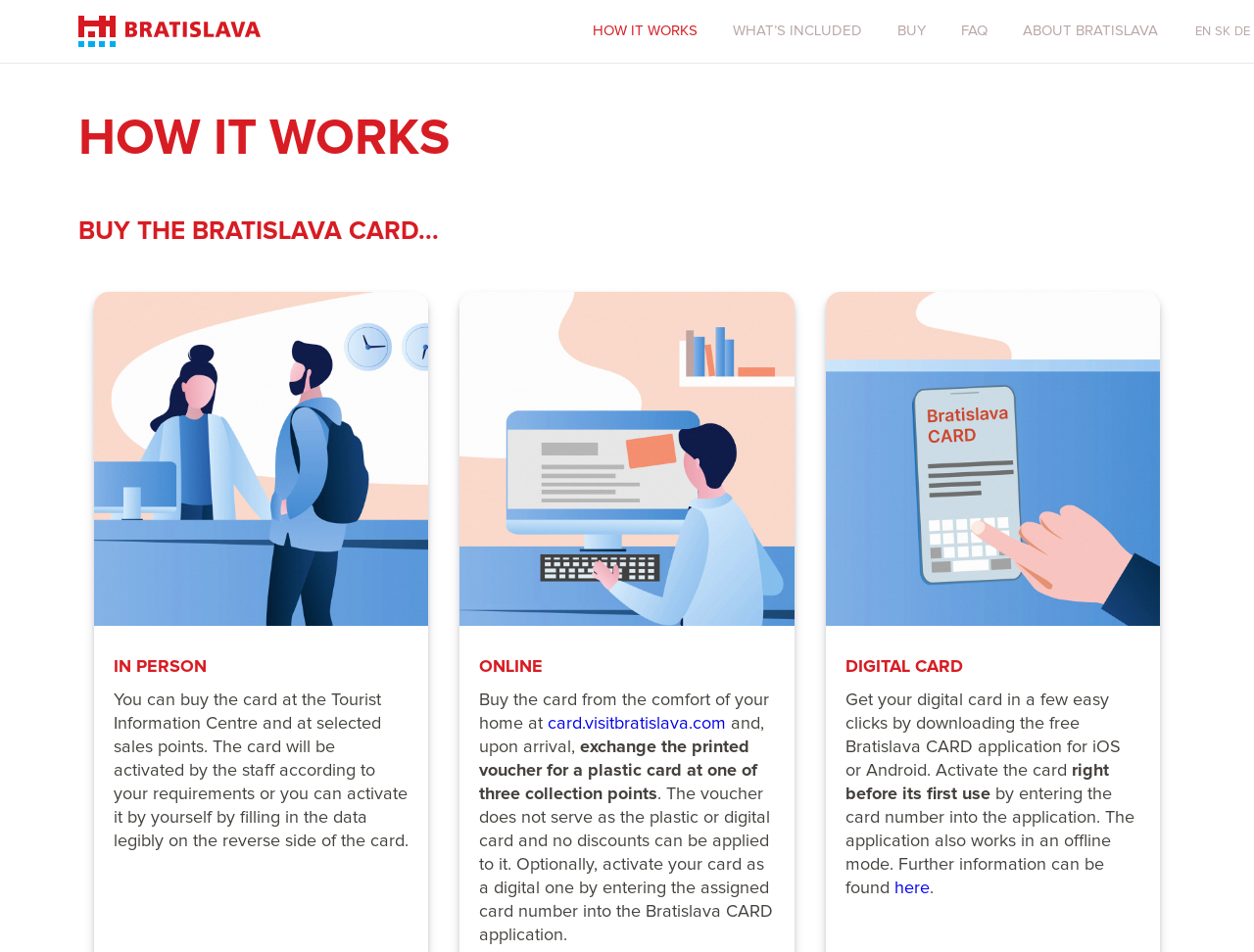Please specify the bounding box coordinates of the region to click in order to perform the following instruction: "Click on the 'HOW IT WORKS' link".

[0.459, 0.0, 0.57, 0.066]